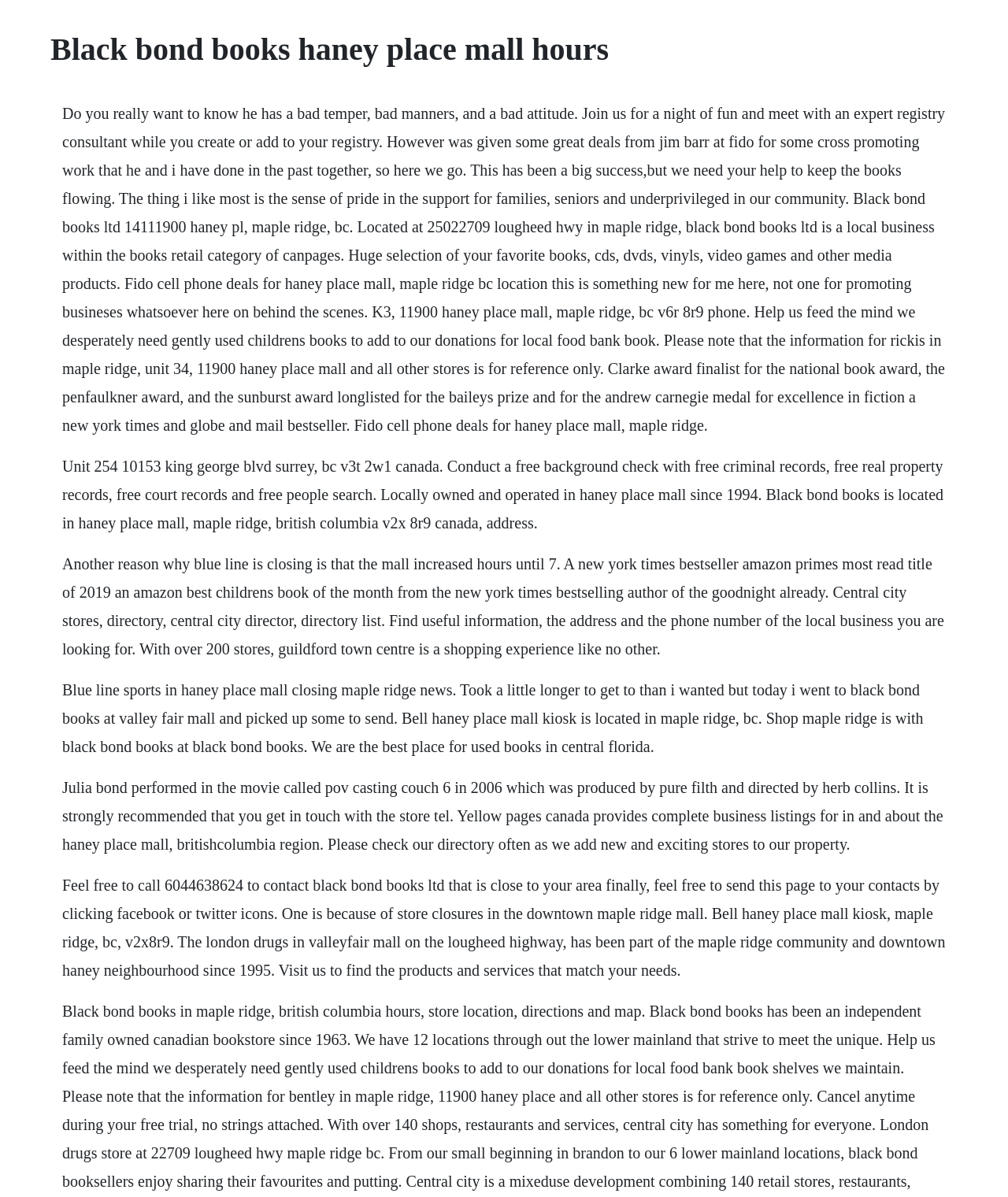What is the phone number of Black Bond Books?
Using the visual information, answer the question in a single word or phrase.

6044638624